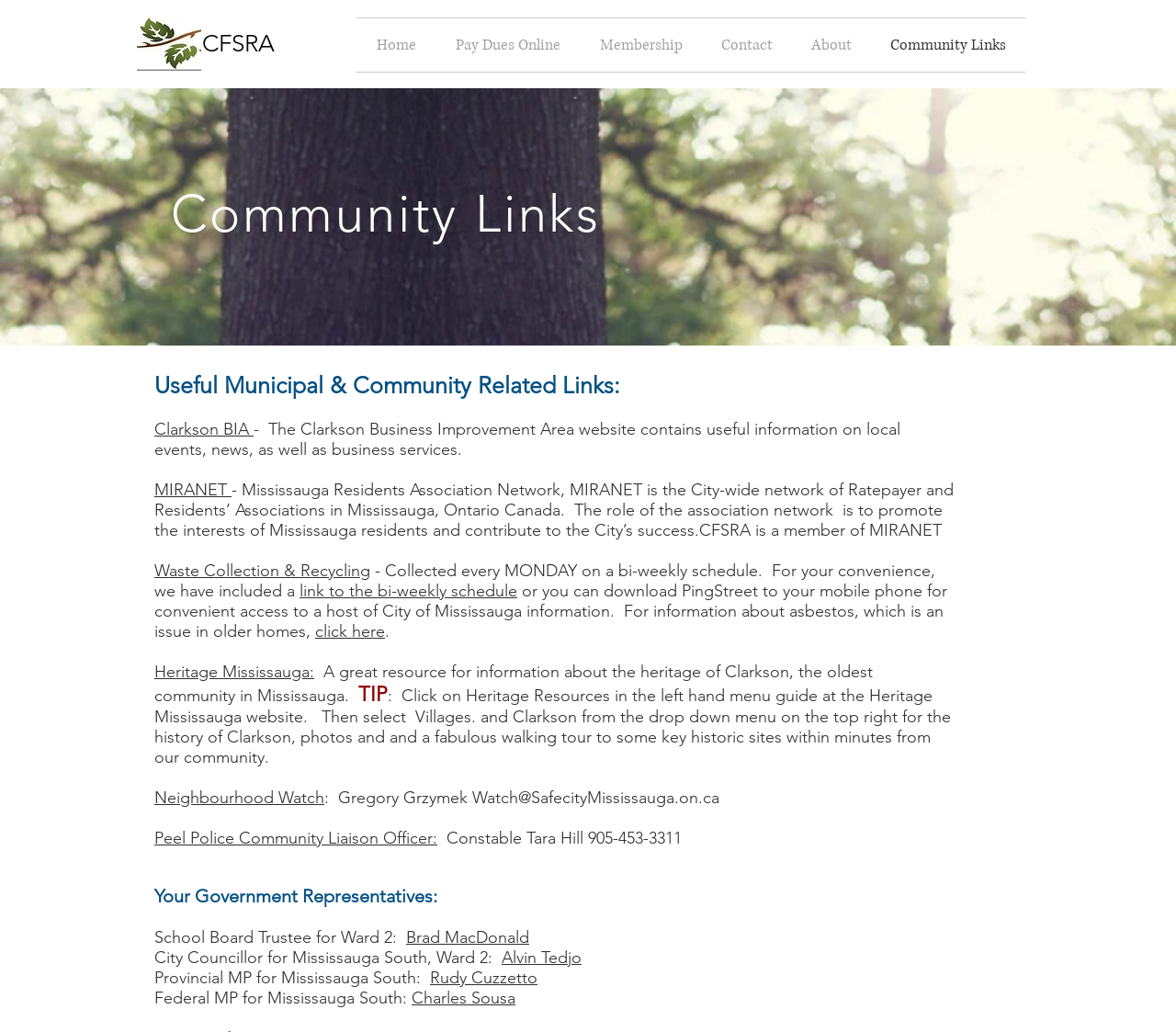Find and provide the bounding box coordinates for the UI element described here: "Clarkson BIA". The coordinates should be given as four float numbers between 0 and 1: [left, top, right, bottom].

[0.131, 0.406, 0.216, 0.426]